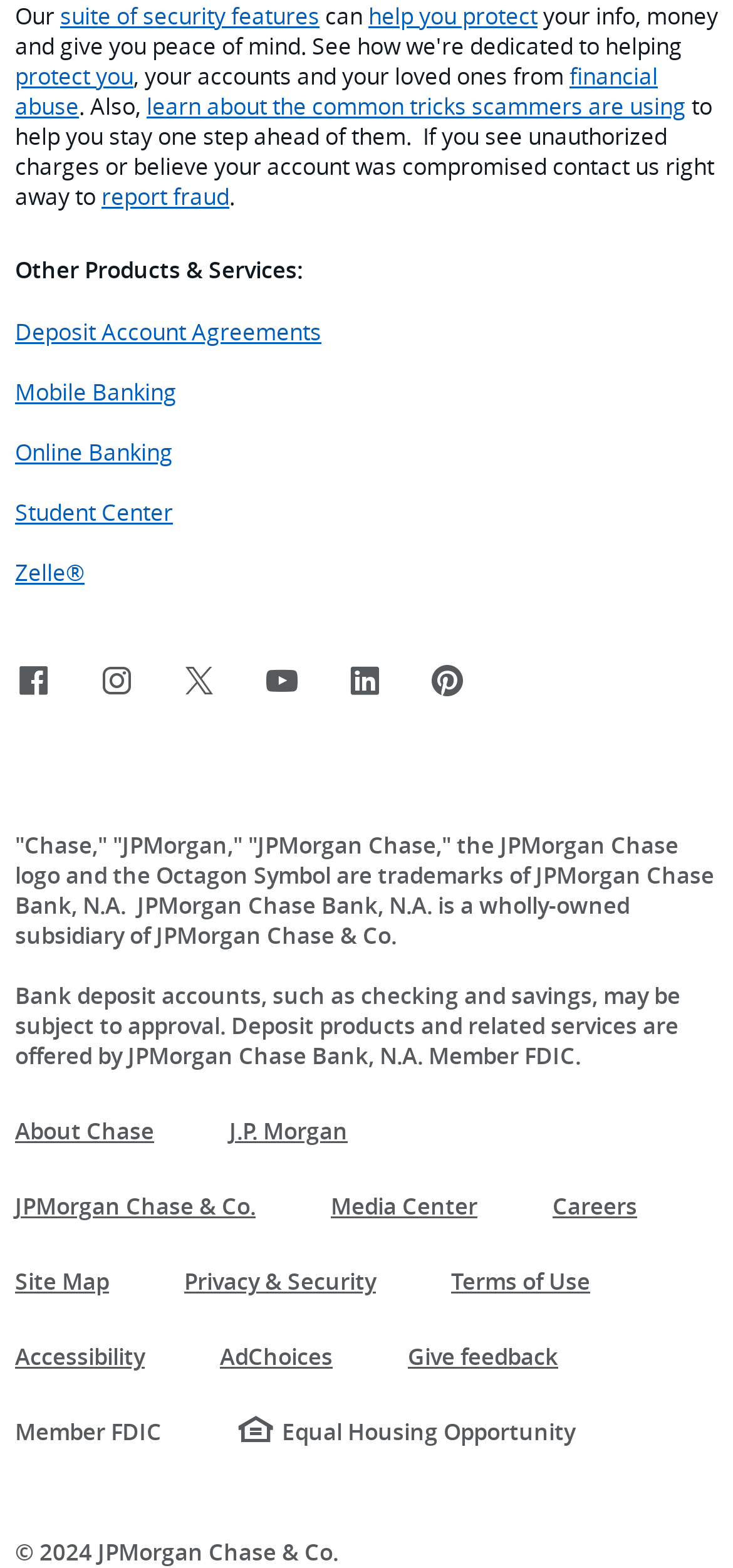Find the bounding box coordinates for the area that must be clicked to perform this action: "learn about the common tricks scammers are using".

[0.2, 0.058, 0.936, 0.077]